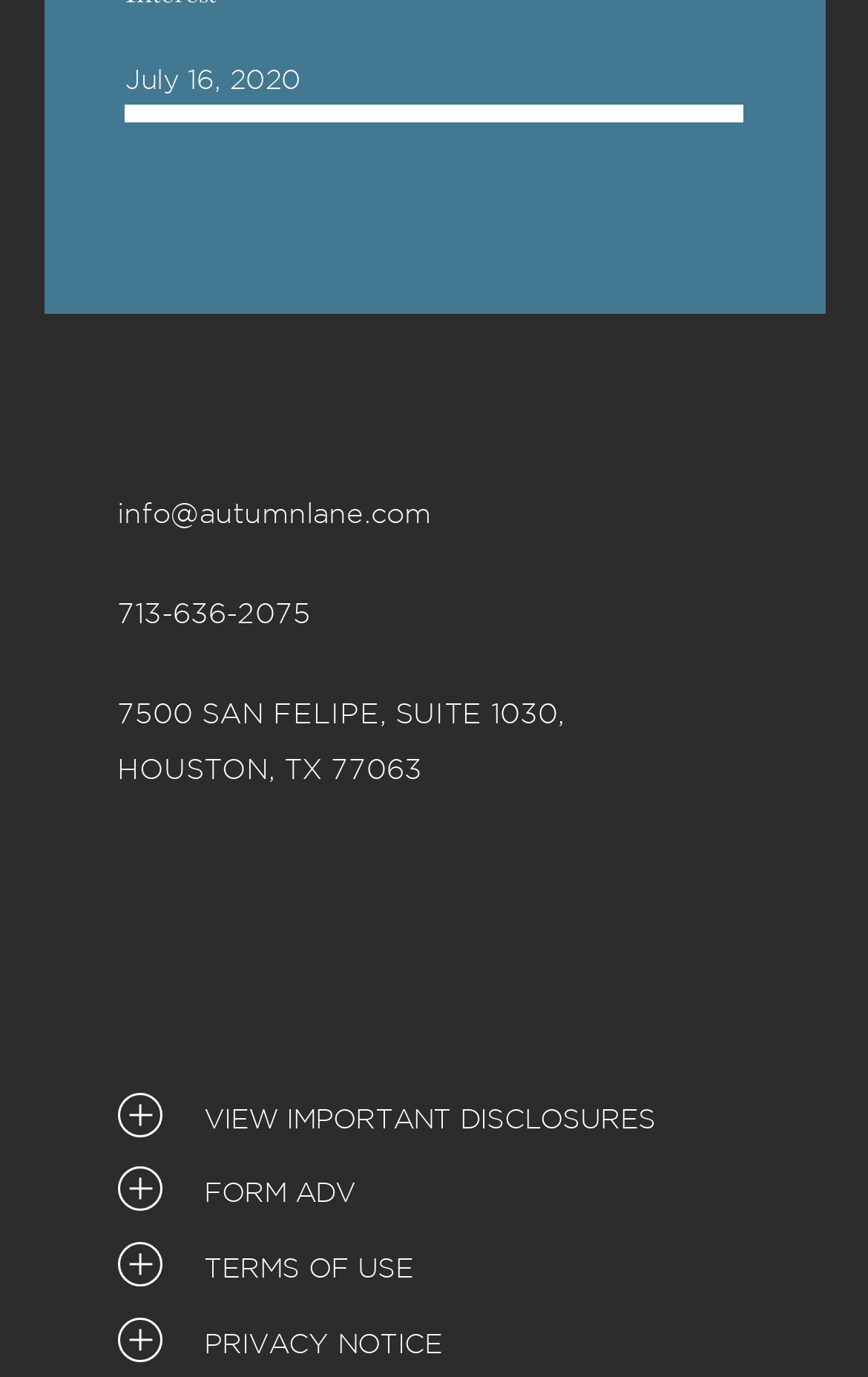Using details from the image, please answer the following question comprehensively:
What are the three links at the bottom of the webpage?

The three links 'FORM ADV', 'TERMS OF USE', and 'PRIVACY NOTICE' are located at the bottom of the webpage, which are likely related to the organization's or website's policies, terms, and conditions.